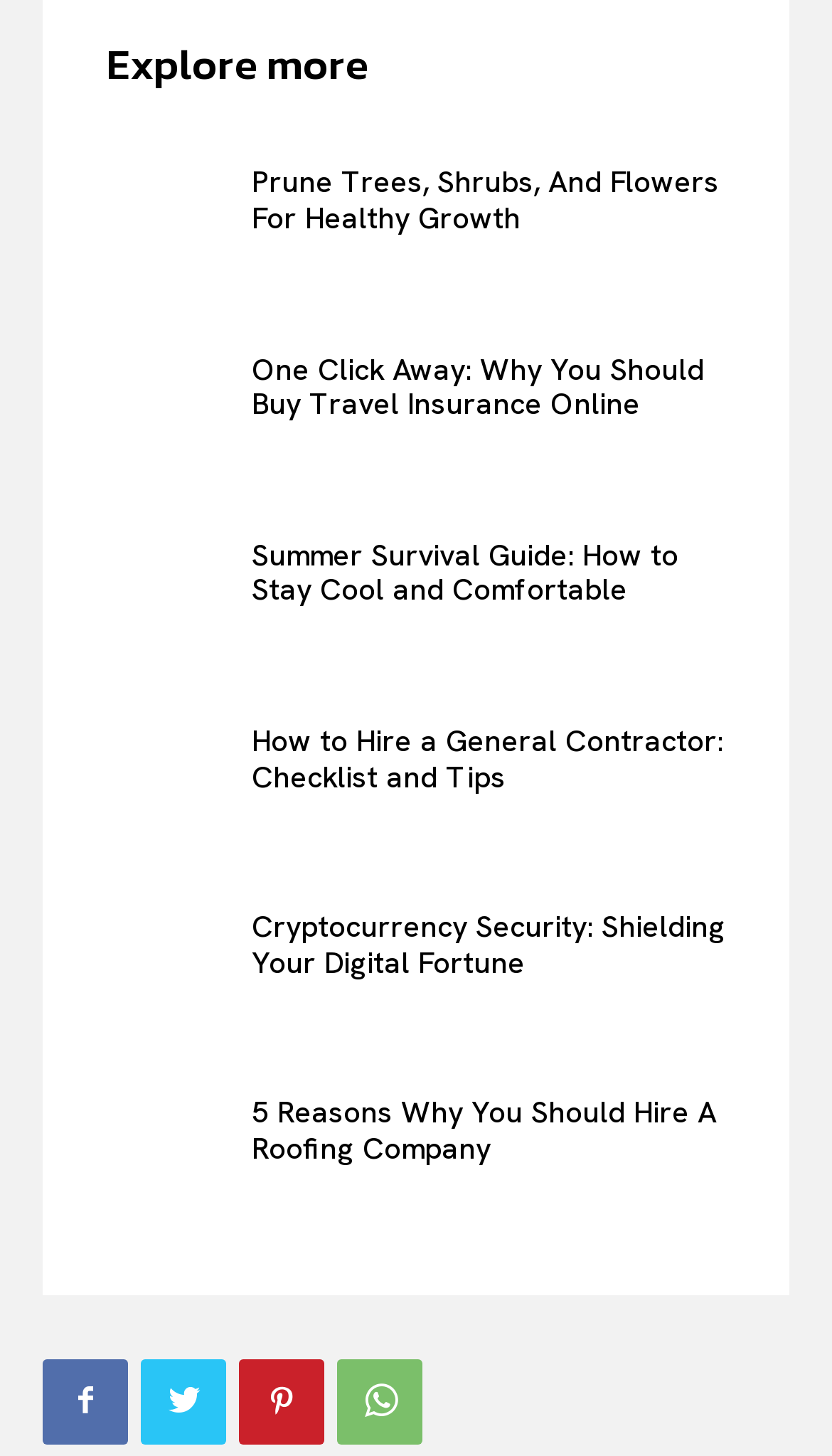How many links are there under the 'Explore more' heading?
Provide a short answer using one word or a brief phrase based on the image.

5